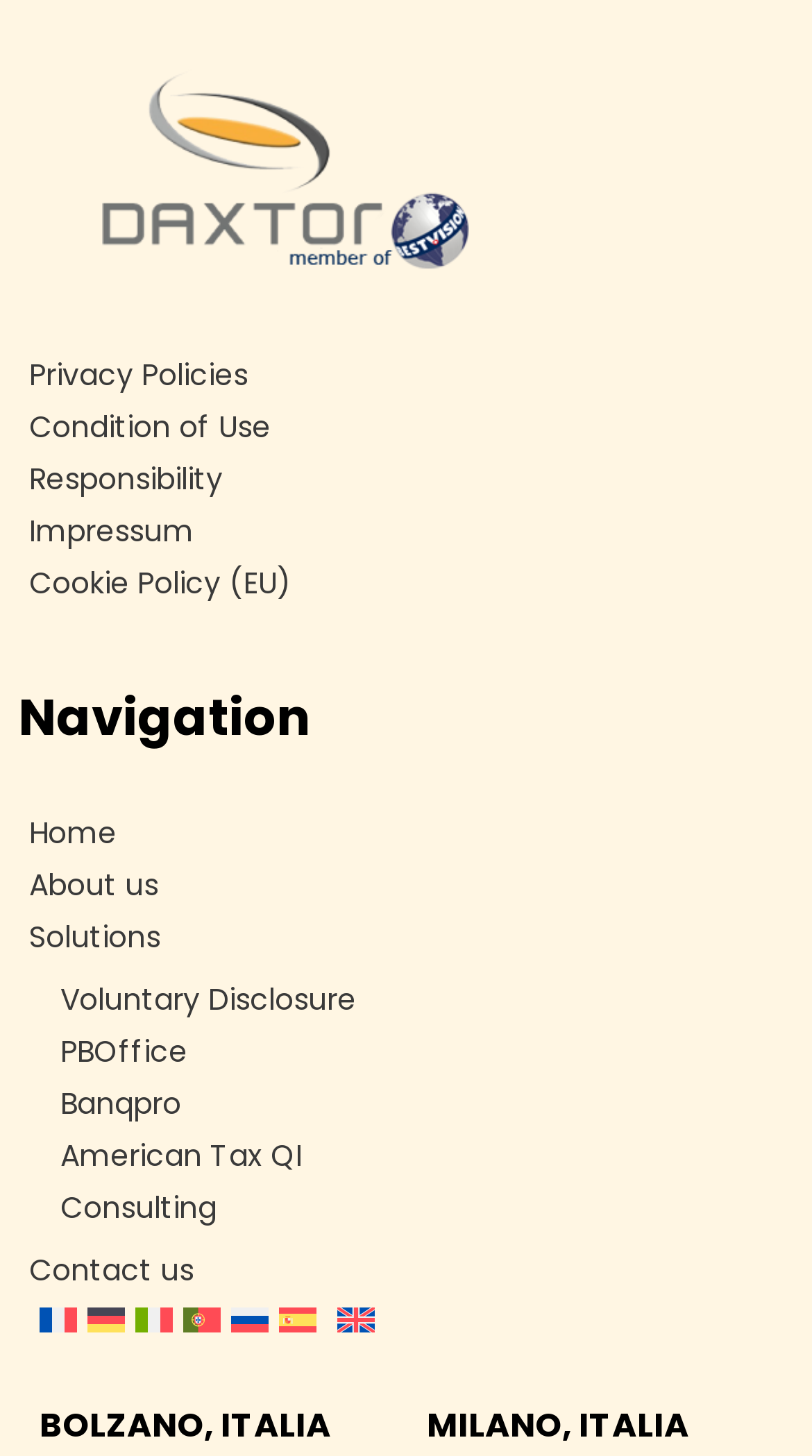Identify the coordinates of the bounding box for the element that must be clicked to accomplish the instruction: "Read 'Voluntary Disclosure' page".

[0.074, 0.672, 0.438, 0.7]